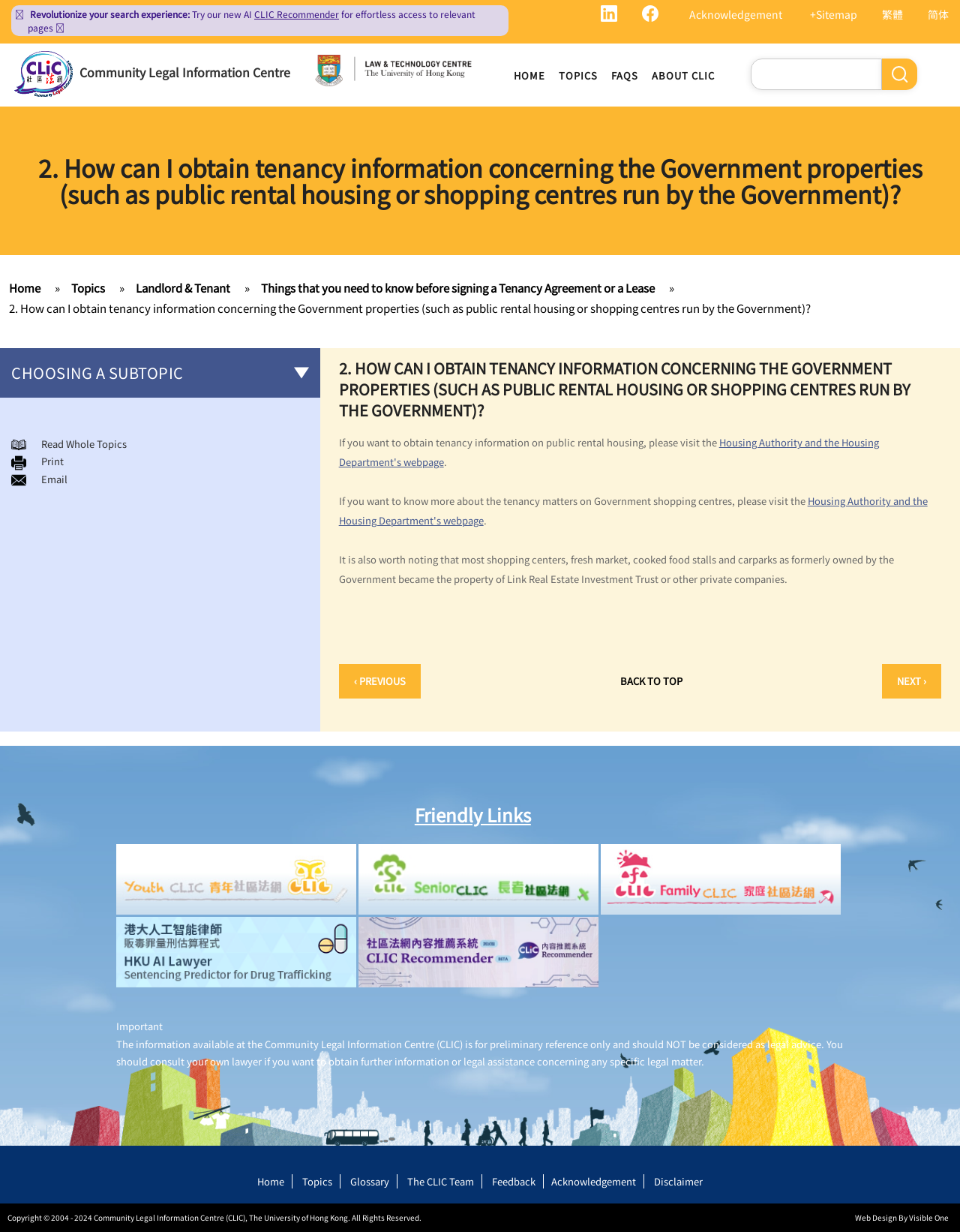Explain the webpage in detail.

This webpage is about the Community Legal Information Centre (CLIC) and provides information on how to obtain tenancy information concerning Government properties in Hong Kong. 

At the top of the page, there are several links, including "Skip to main content", language options, and a search bar. Below that, there is a logo and a navigation menu with links to "HOME", "TOPICS", "FAQS", and "ABOUT CLIC". 

The main content of the page is divided into two sections. The first section has a heading that matches the title of the webpage and provides information on how to obtain tenancy information on public rental housing and Government shopping centres. There are links to the Housing Authority and the Housing Department's webpage for further information. 

The second section is titled "CHOOSING A SUBTOPIC" and lists nine links to related topics, including "What major government departments are responsible for governing tenancy matters in Hong Kong?" and "Can a foreigner rent a property in Hong Kong?". 

At the bottom of the page, there are links to "Friendly Links" and several images with links to other resources, including a Sentencing Predictor.